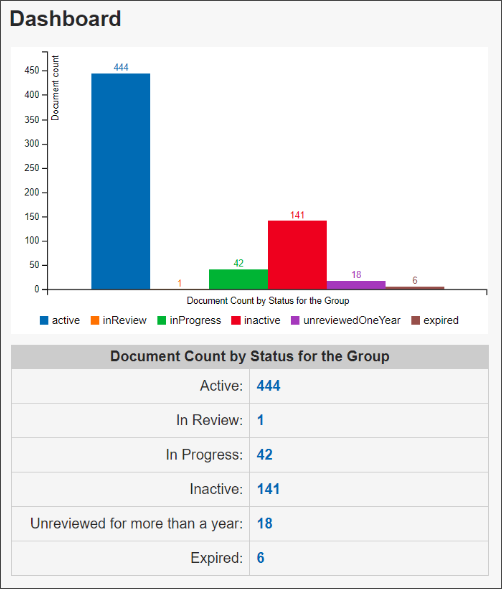Refer to the image and offer a detailed explanation in response to the question: What is the purpose of the table below the graph?

The table below the graph serves to reiterate the data for clarity, listing the total number of documents in each status, providing a comprehensive view for users to quickly assess the operational landscape of their documentation.